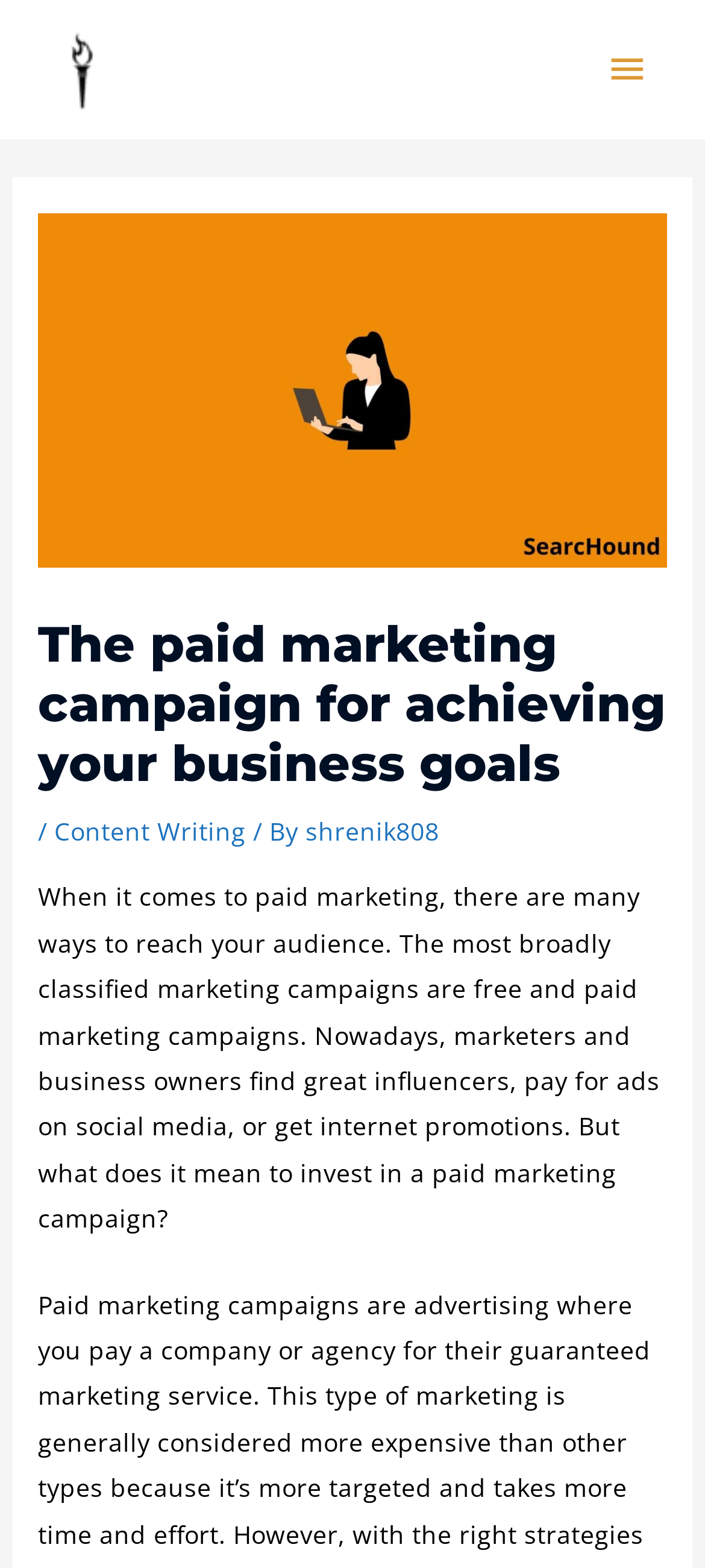What is the main topic of this webpage?
Provide a one-word or short-phrase answer based on the image.

Paid marketing campaign